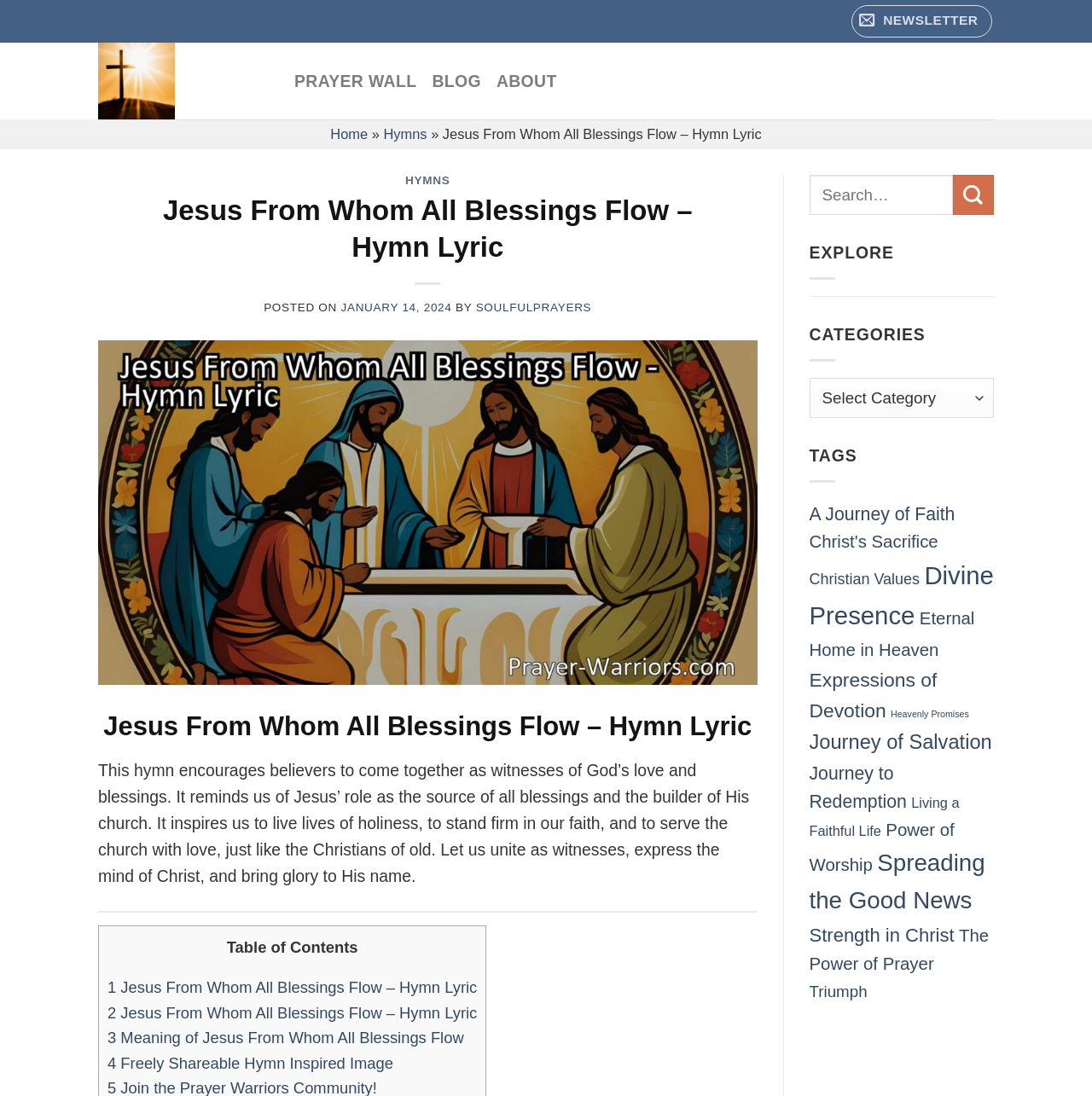Using the provided element description, identify the bounding box coordinates as (top-left x, top-left y, bottom-right x, bottom-right y). Ensure all values are between 0 and 1. Description: name="s" placeholder="Search…"

[0.741, 0.16, 0.873, 0.196]